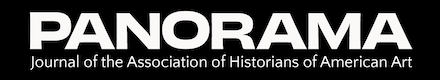Based on the visual content of the image, answer the question thoroughly: What is the focus of the journal?

The smaller text below the main title reads 'Journal of the Association of Historians of American Art', indicating the publication's academic focus on American art history.